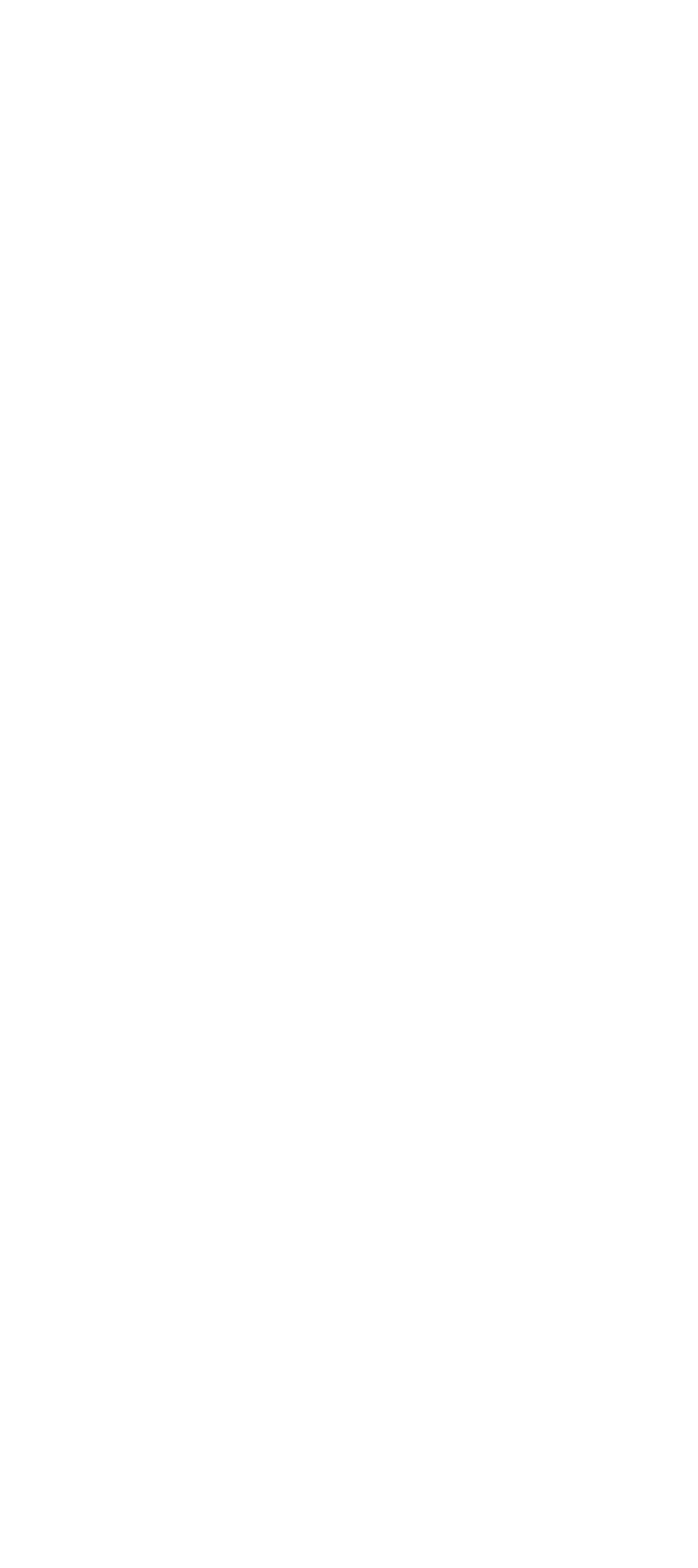Please provide a short answer using a single word or phrase for the question:
How many navigation menus are in the footer?

2